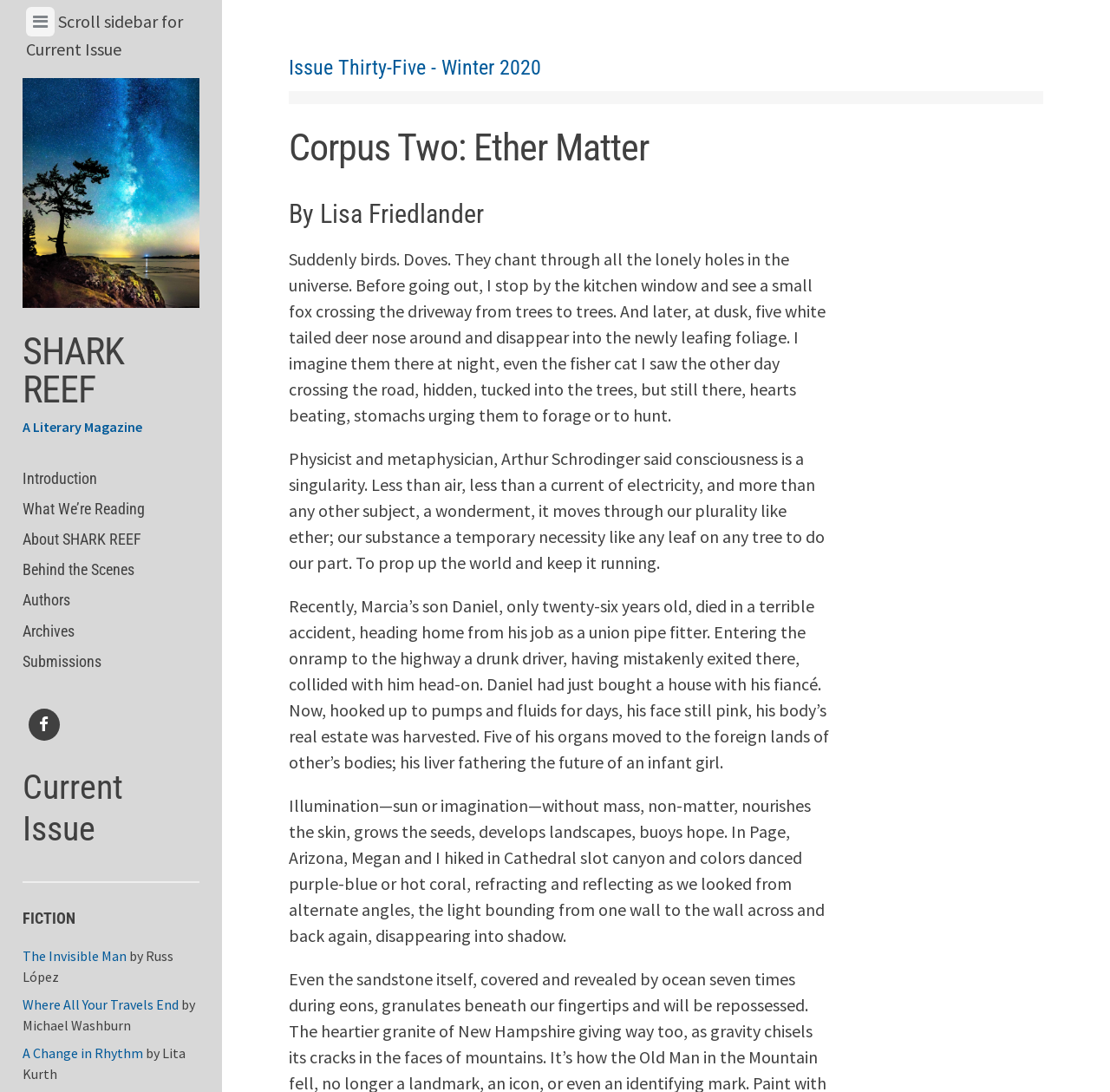How many years old was Daniel when he died?
Refer to the image and offer an in-depth and detailed answer to the question.

The question can be answered by reading the static text element that describes the accident involving Daniel. The text states that Daniel was twenty-six years old when he died.